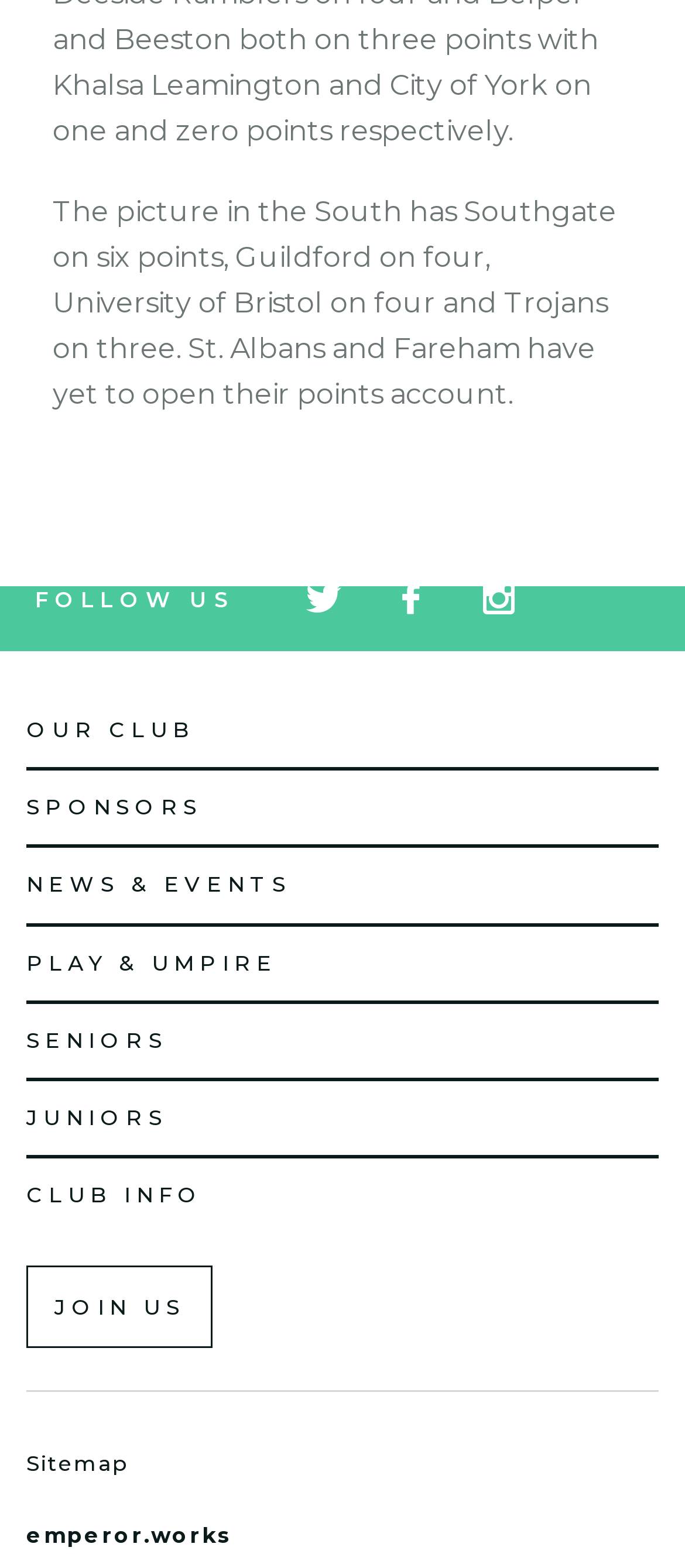Using floating point numbers between 0 and 1, provide the bounding box coordinates in the format (top-left x, top-left y, bottom-right x, bottom-right y). Locate the UI element described here: News & Events

[0.038, 0.556, 0.425, 0.572]